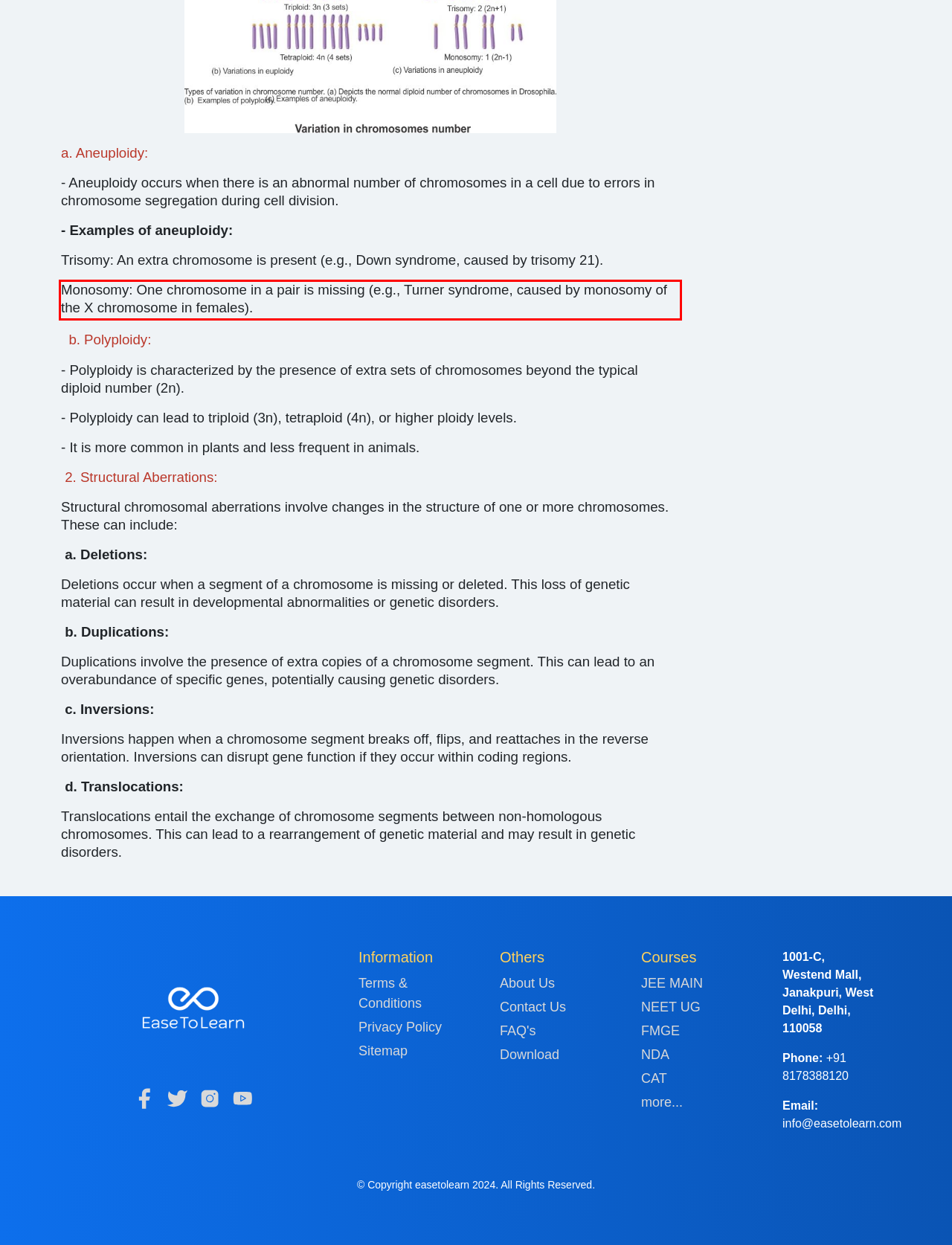Given a webpage screenshot, locate the red bounding box and extract the text content found inside it.

Monosomy: One chromosome in a pair is missing (e.g., Turner syndrome, caused by monosomy of the X chromosome in females).